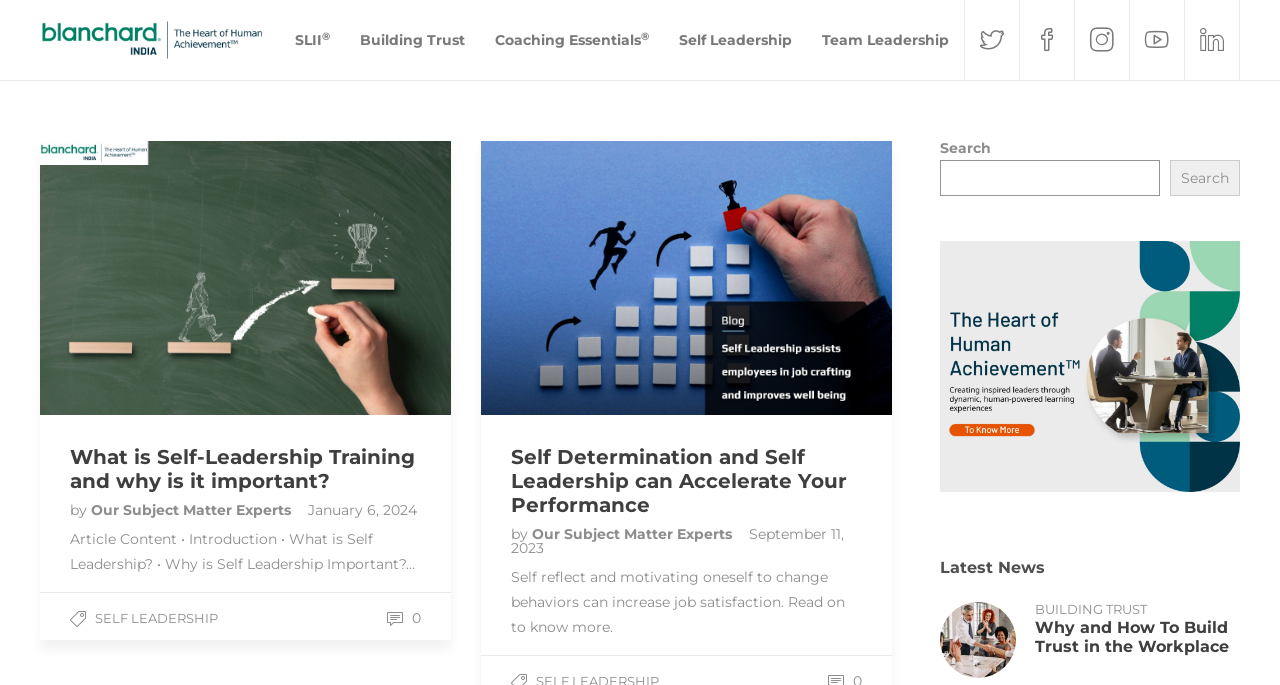Explain the features and main sections of the webpage comprehensively.

The webpage is about Self Leadership, with the title "Self Leadership - Blanchardindia" at the top. Below the title, there is a navigation menu with several links, including "SLII", "Building Trust", "Coaching Essentials", "Self Leadership", "Team Leadership", and several social media icons.

On the left side of the page, there is a large image related to Self Leadership Training. Below the image, there is an article with a heading "What is Self-Leadership Training and why is it important?" followed by a brief introduction and a link to read more. The article is attributed to "Our Subject Matter Experts" and dated January 6, 2024.

To the right of the article, there is a search bar with a search button. Below the search bar, there is a section with a heading "Latest News" and a link to an article "Why and How To Build Trust in the Workplace". There is also a link to "BUILDING TRUST" and a social media icon.

Further down the page, there is another image related to Self Leadership, followed by another article with a heading "Self Determination and Self Leadership can Accelerate Your Performance". This article is also attributed to "Our Subject Matter Experts" and dated September 11, 2023.

The page has a clean and organized layout, with clear headings and concise text. There are several images and links throughout the page, making it easy to navigate and find relevant information.